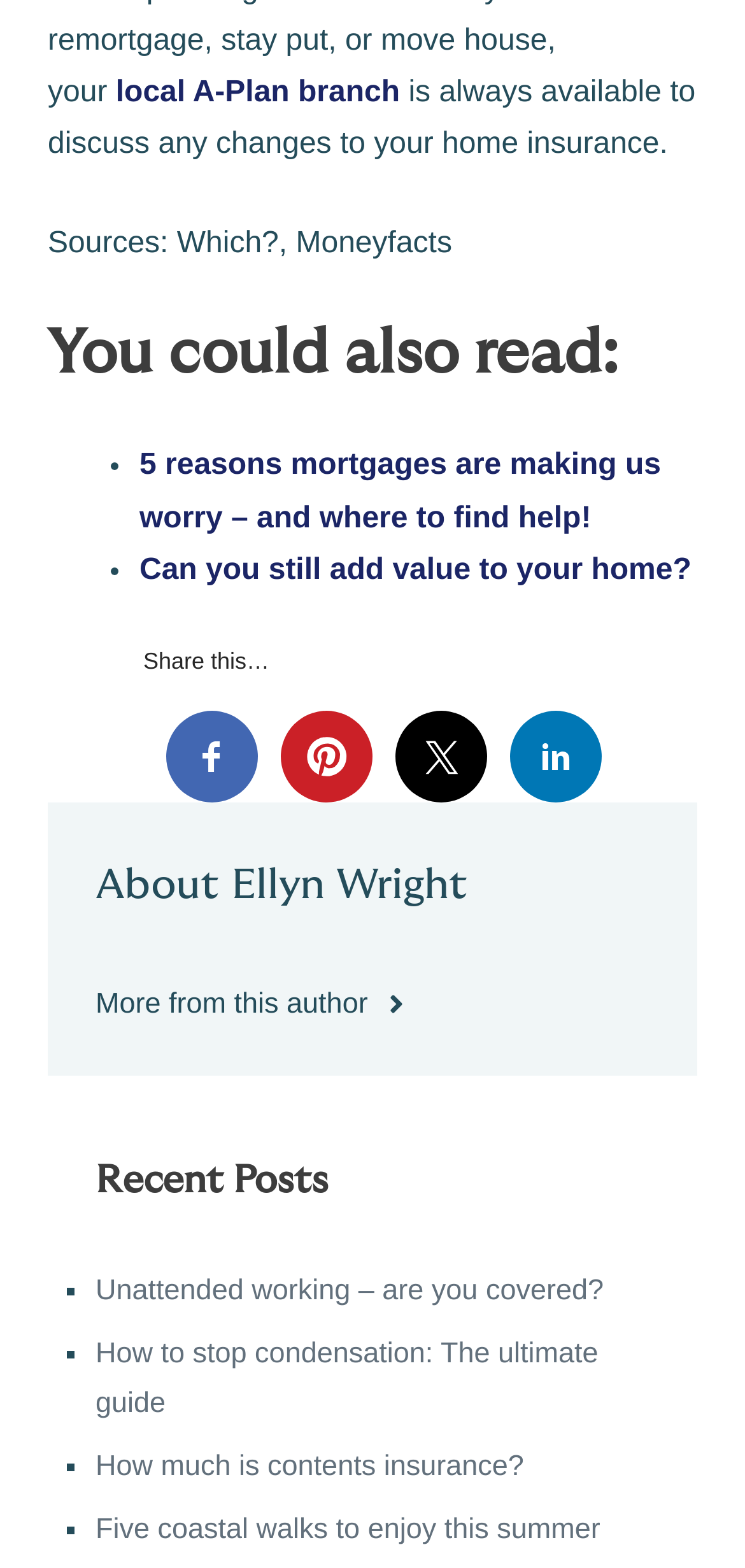Provide your answer in one word or a succinct phrase for the question: 
How many recent posts are listed?

4